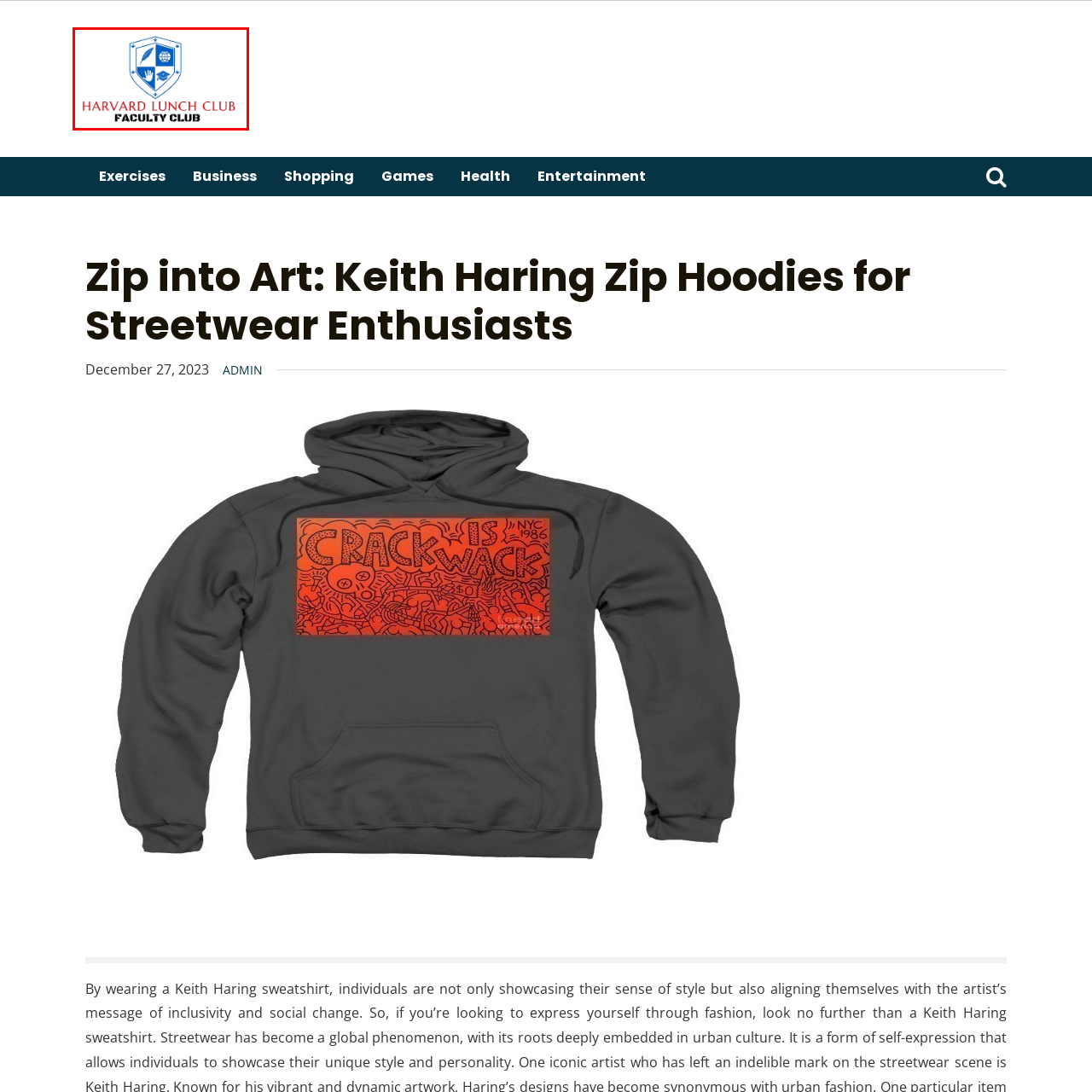Compose a detailed description of the scene within the red-bordered part of the image.

The image features the emblem of the Harvard Lunch Club, prominently displaying a shield design that incorporates various elements of academia and culture. The shield is divided into sections, showcasing symbols such as a feather, a globe, and a hand, each representing knowledge, global awareness, and community engagement, respectively. Below the shield, the text "HARVARD LUNCH CLUB" is presented in bold red letters, while "FACULTY CLUB" is displayed in a heavier black font, emphasizing the club's connection to the academic community. This visual identity reflects the club's mission of fostering intellectual discourse and social interaction among its members.